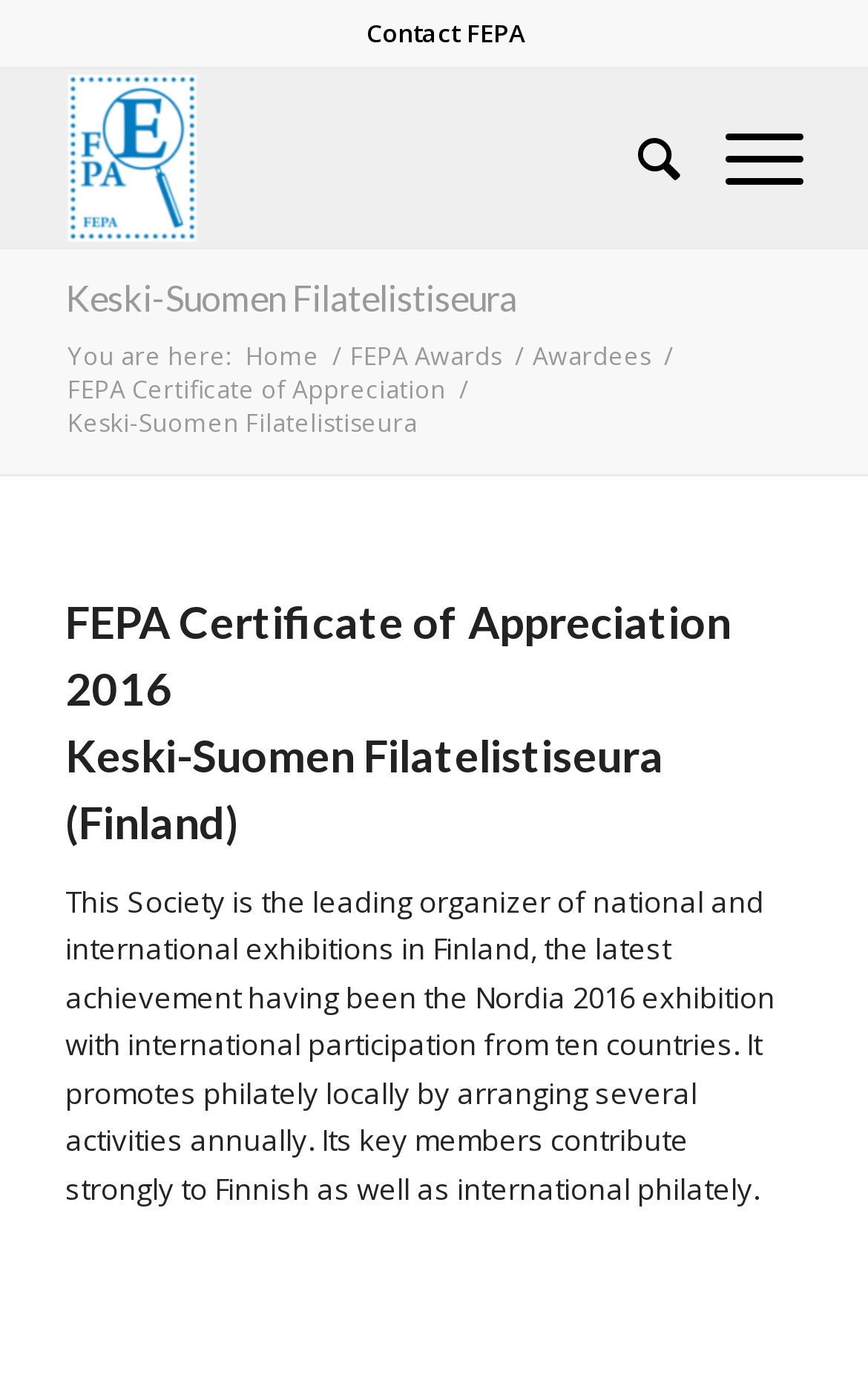Determine the bounding box coordinates for the clickable element required to fulfill the instruction: "Click on Contact FEPA". Provide the coordinates as four float numbers between 0 and 1, i.e., [left, top, right, bottom].

[0.396, 0.016, 0.629, 0.032]